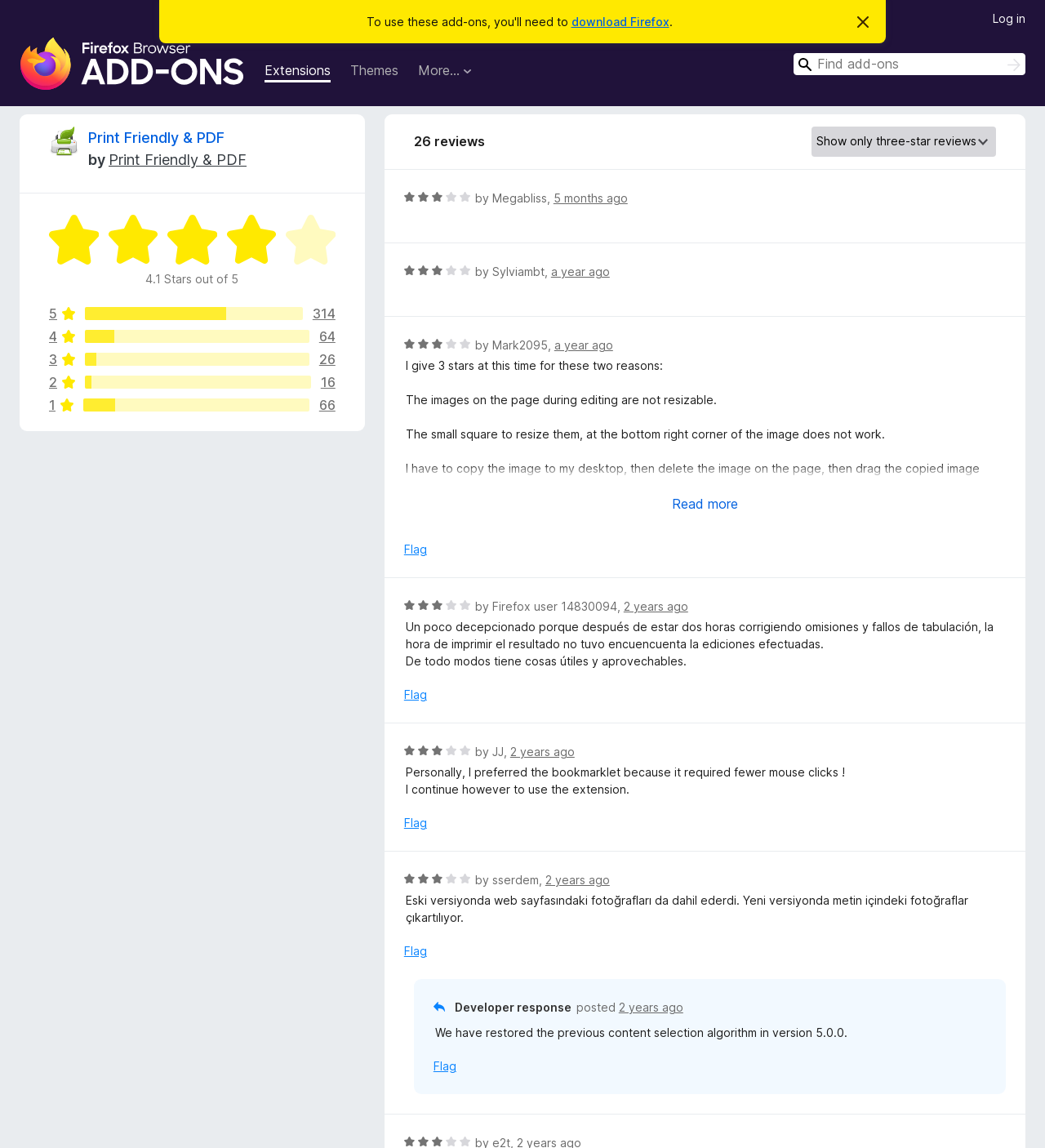How many reviews are there for Print Friendly & PDF?
Please respond to the question thoroughly and include all relevant details.

The number of reviews can be found in the section 'Reviews for Print Friendly & PDF' where it says '26 reviews'. This indicates that there are 26 reviews from users for Print Friendly & PDF.